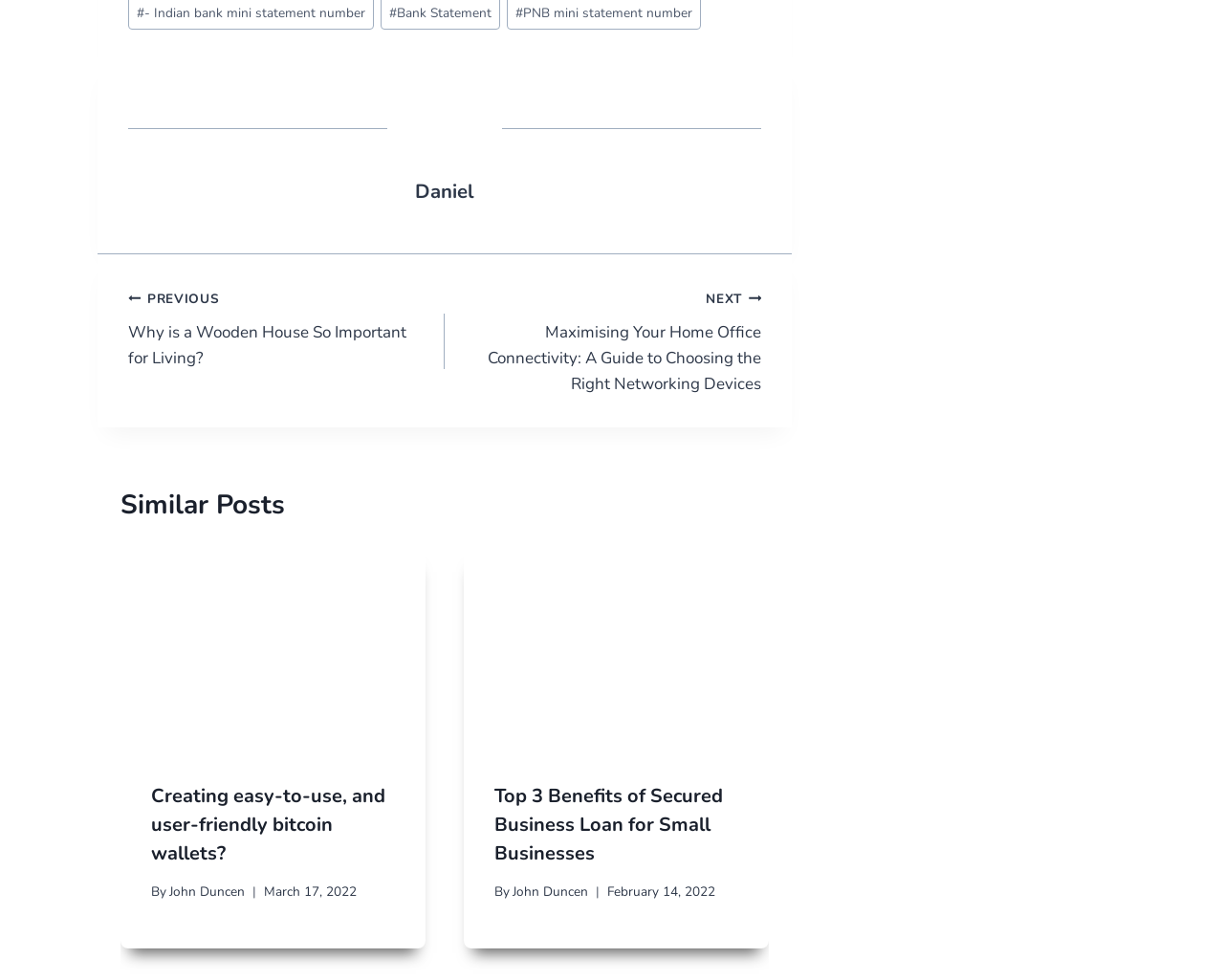Using the element description: "John Duncen", determine the bounding box coordinates. The coordinates should be in the format [left, top, right, bottom], with values between 0 and 1.

[0.419, 0.9, 0.481, 0.919]